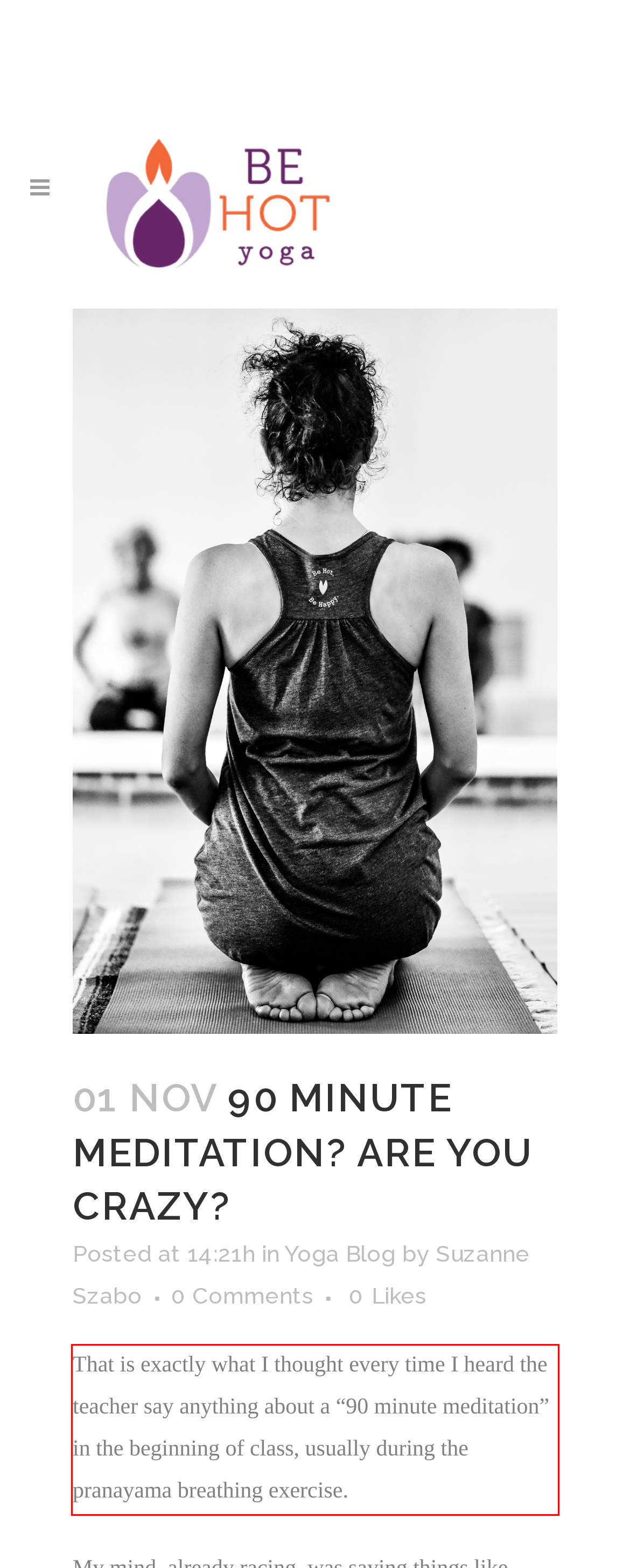You are given a screenshot of a webpage with a UI element highlighted by a red bounding box. Please perform OCR on the text content within this red bounding box.

That is exactly what I thought every time I heard the teacher say anything about a “90 minute meditation” in the beginning of class, usually during the pranayama breathing exercise.